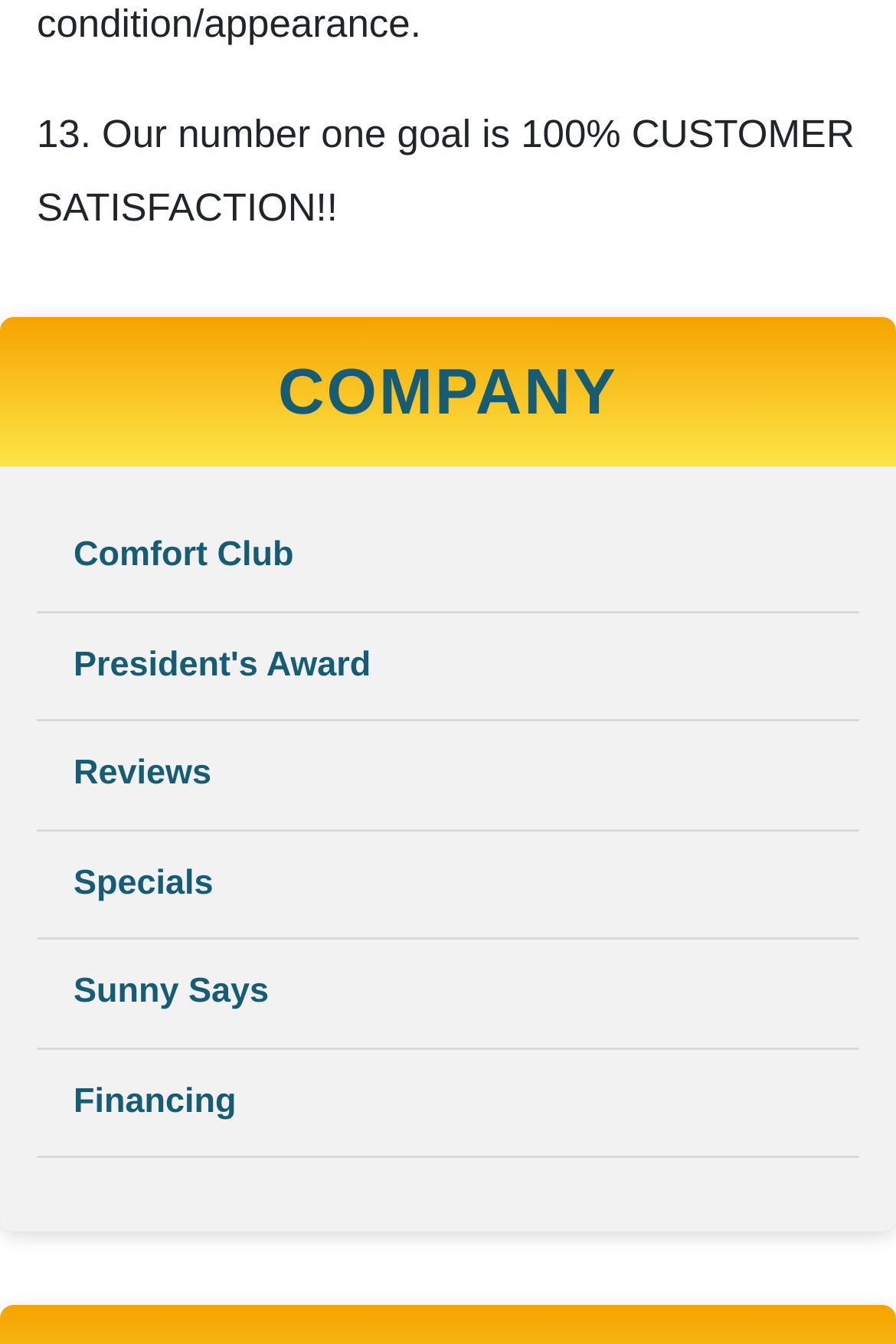Give a one-word or phrase response to the following question: What is the first link on the webpage?

Comfort Club